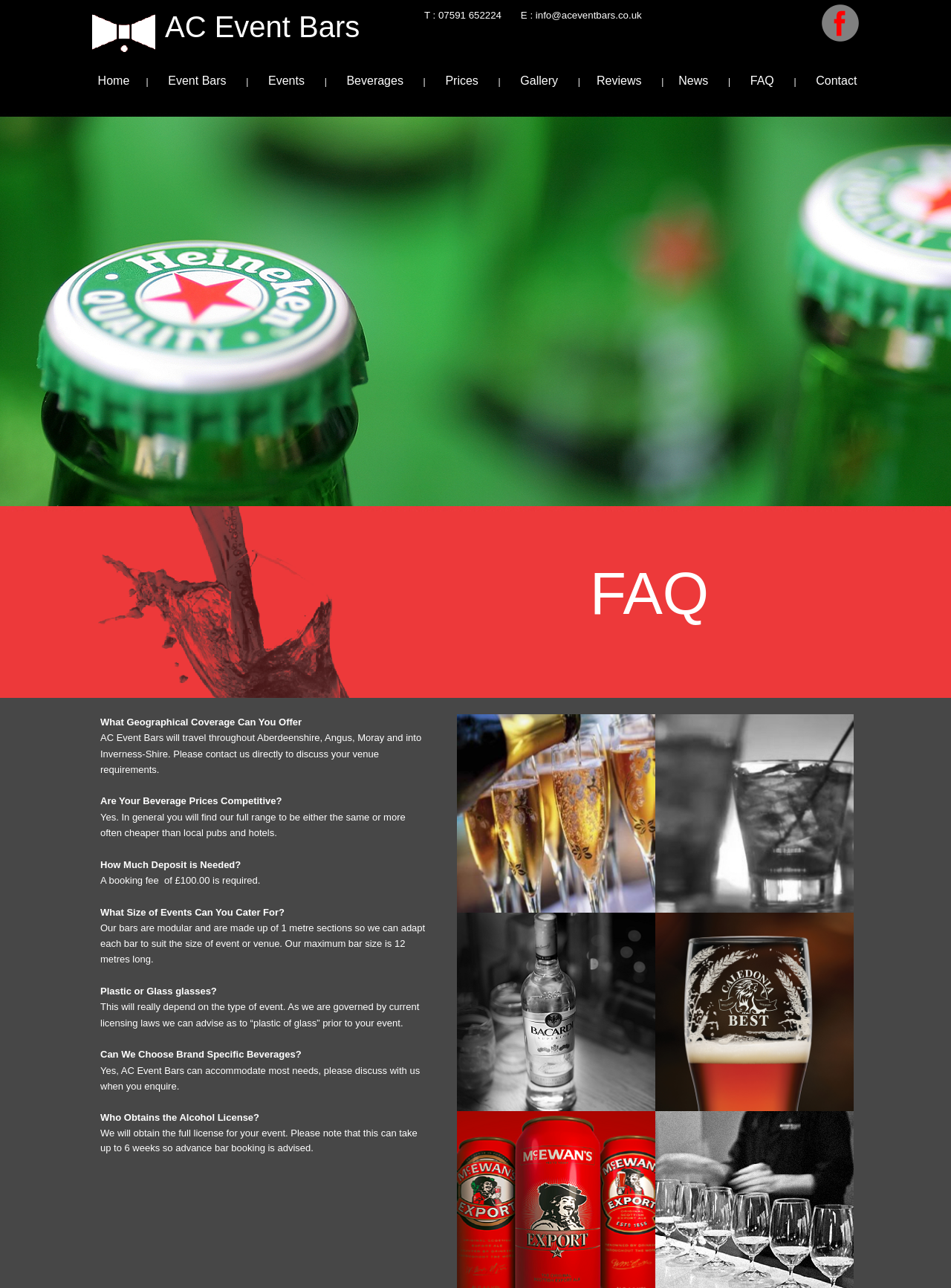How can I contact AC Event Bars?
Look at the image and respond to the question as thoroughly as possible.

I found the contact information at the top of the webpage, where it says 'T : 07591 652224' and 'E : info@aceventbars.co.uk', which suggests that I can contact AC Event Bars by phone or email.